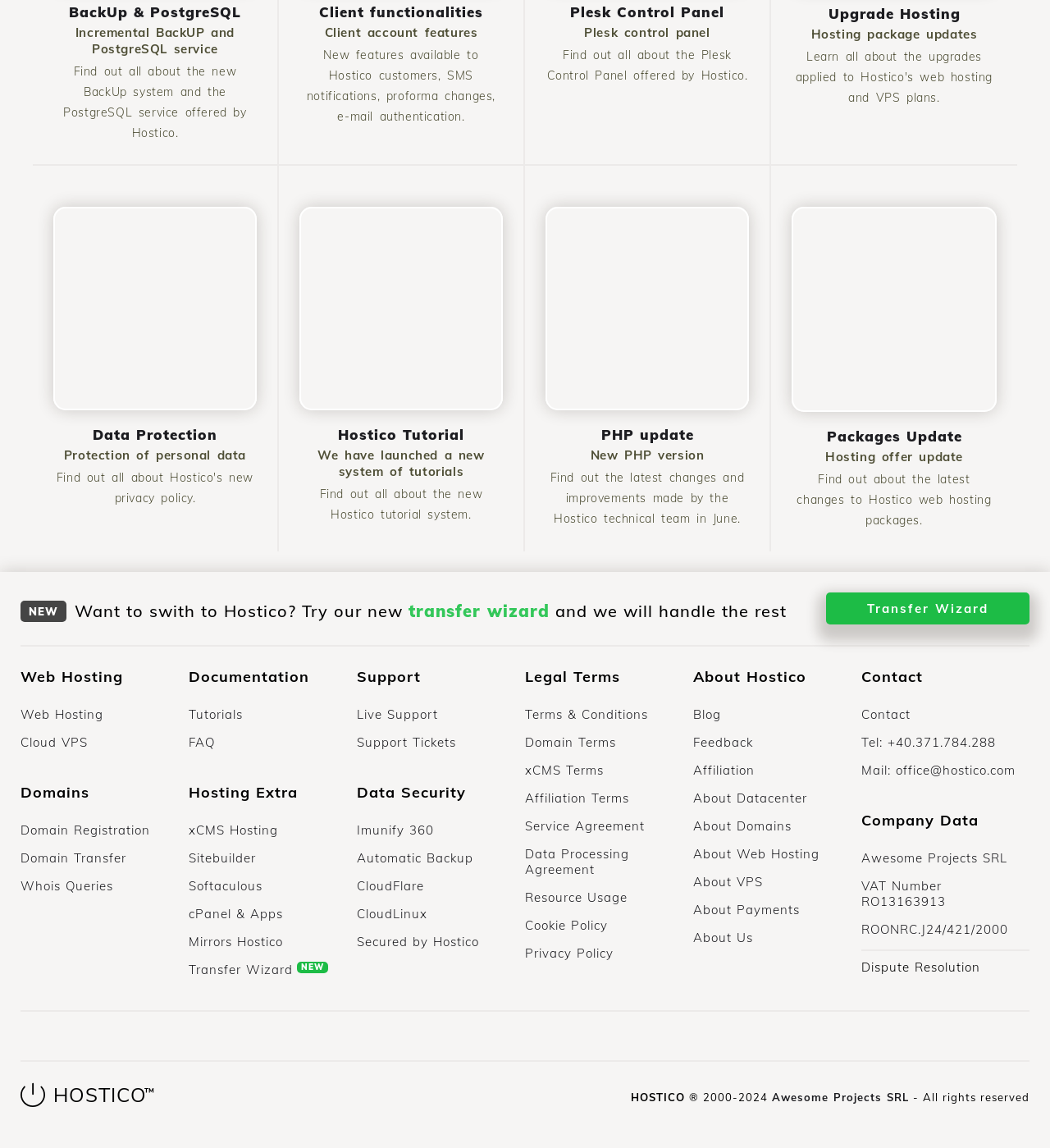Locate the bounding box coordinates of the area where you should click to accomplish the instruction: "Learn about Data Protection".

[0.051, 0.18, 0.245, 0.36]